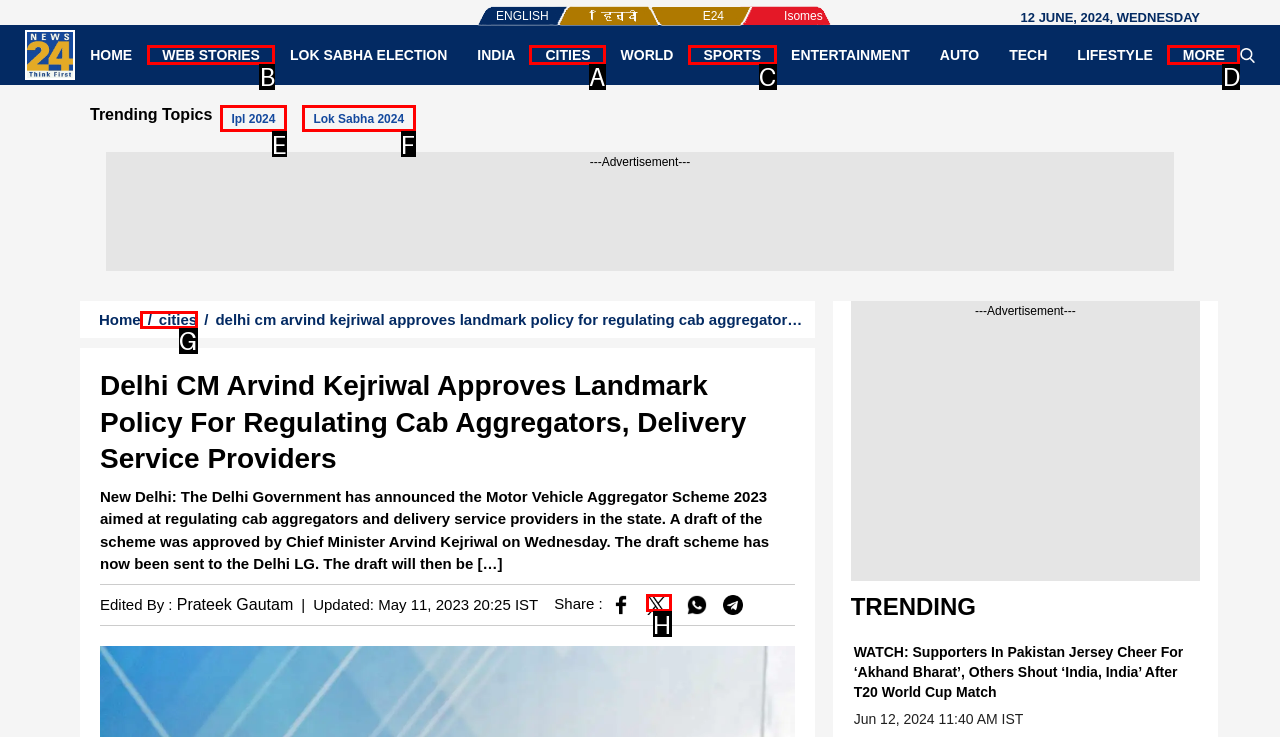Which option should be clicked to execute the following task: Click on the 'CITIES' link? Respond with the letter of the selected option.

A